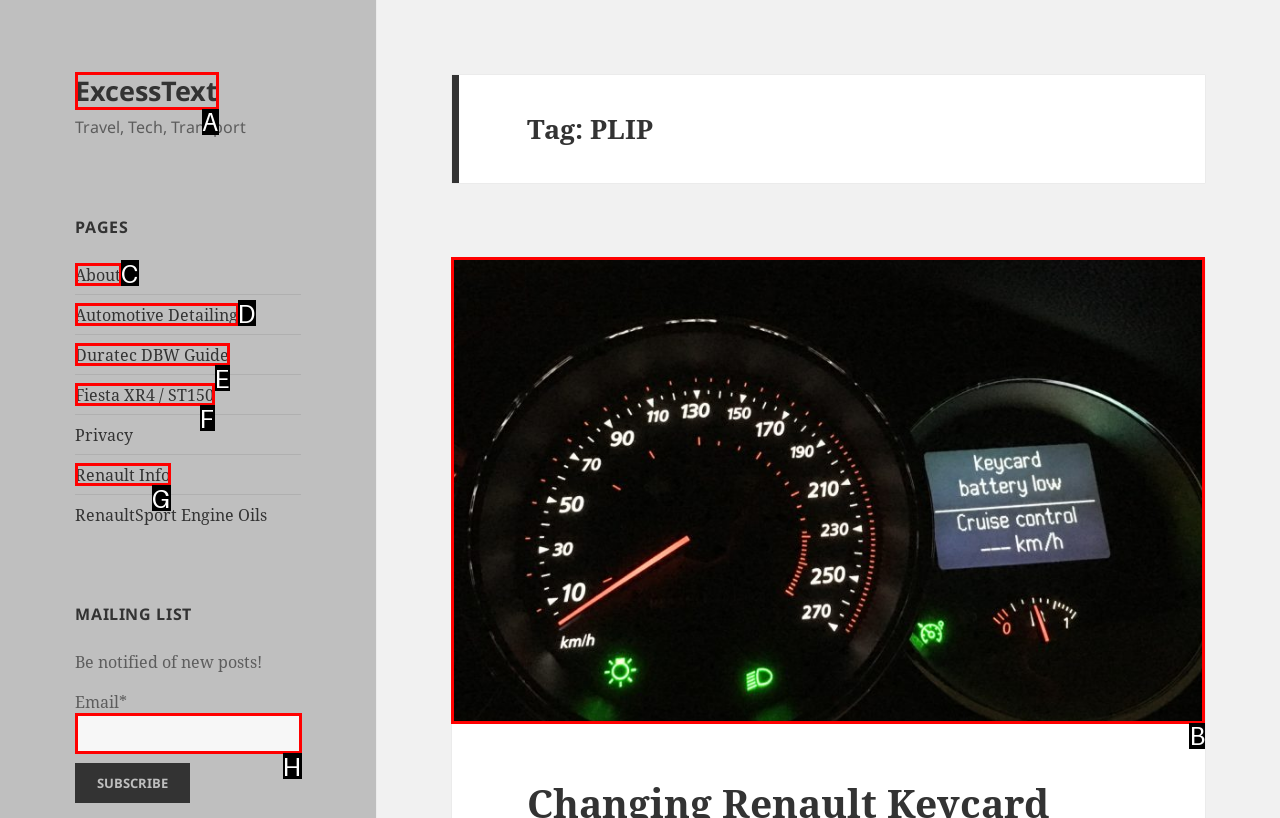Point out the specific HTML element to click to complete this task: contact Arnold Ferrier Reply with the letter of the chosen option.

None